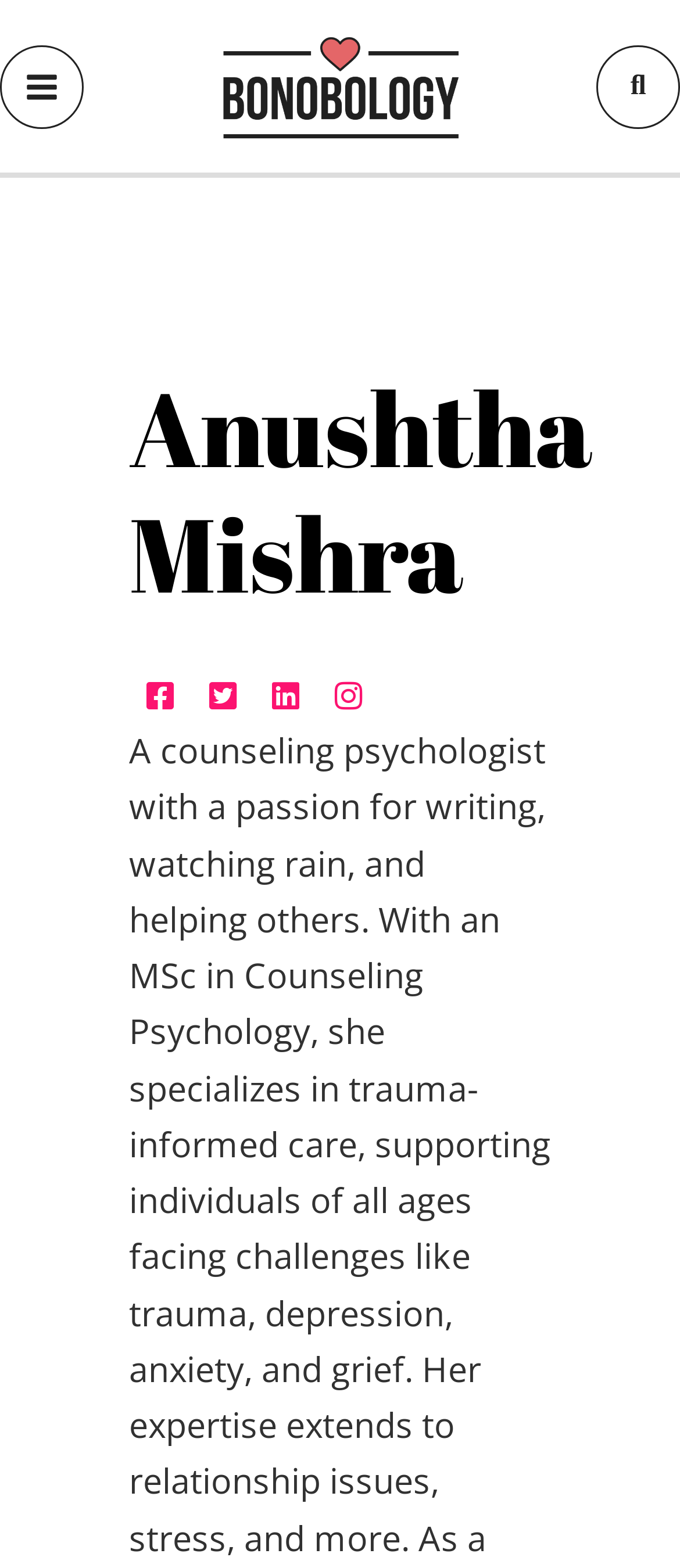Generate a thorough explanation of the webpage's elements.

The webpage is about a licensed psychotherapist counselor, Anushtha Mishra. At the top left corner, there is a button labeled "Main Menu" with an image icon next to it. Below the button, there is a link to "Bonobology" with a cropped image of the logo. 

In the middle of the page, there is a prominent heading displaying the name "Anushtha Mishra". Below the heading, there are four links arranged horizontally, likely representing social media profiles or contact information.